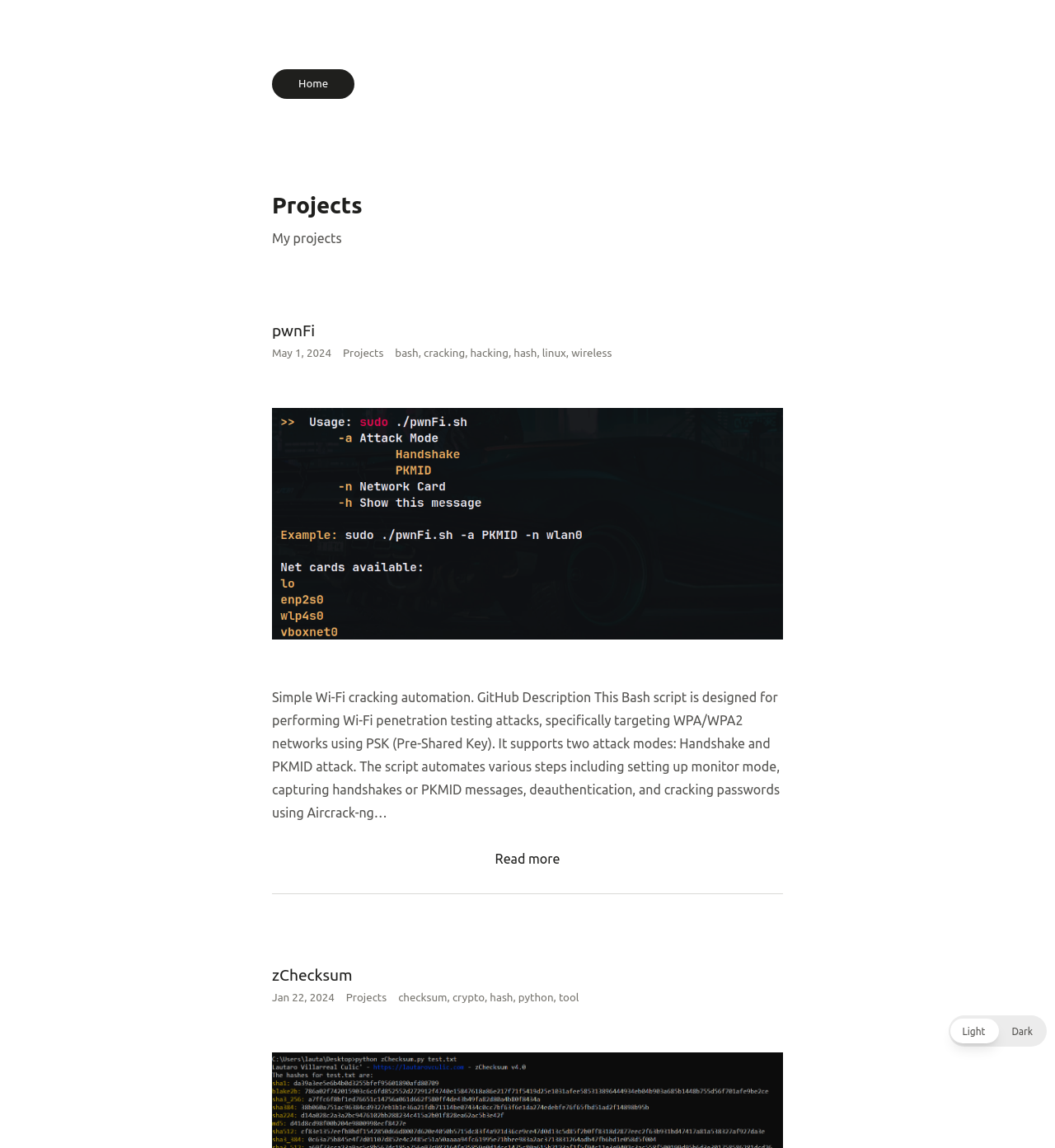Identify the bounding box coordinates of the clickable region necessary to fulfill the following instruction: "go to project zChecksum". The bounding box coordinates should be four float numbers between 0 and 1, i.e., [left, top, right, bottom].

[0.258, 0.839, 0.742, 0.859]